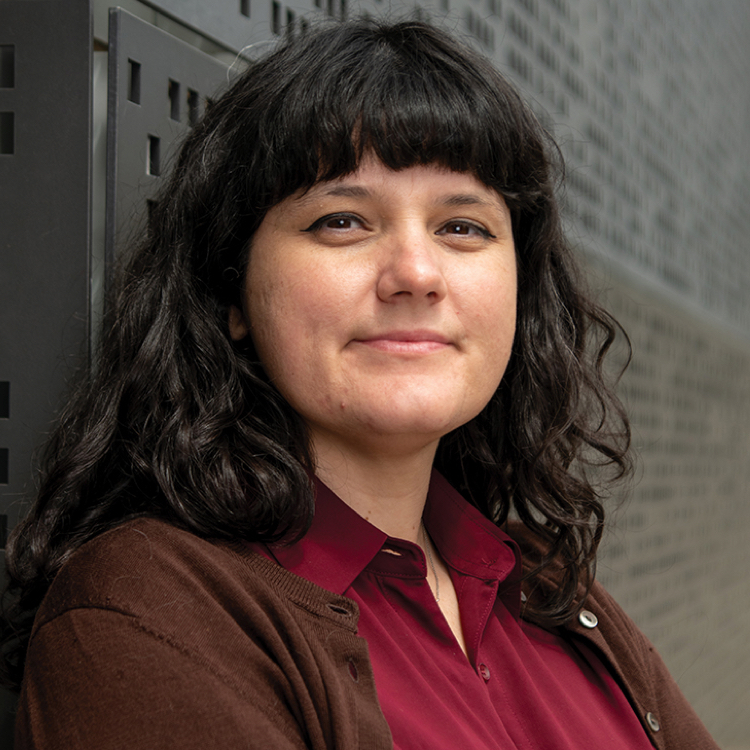Break down the image and provide a full description, noting any significant aspects.

In this portrait, Ciera Martinez is seen leaning against a textured wall, exuding a sense of confidence and warmth. She is dressed in a vibrant red shirt, complemented by a cozy brown cardigan. With her dark, curly hair cascading around her shoulders, Ciera's expression is calm yet determined, reflecting her dedication to her work. As a member of a research team, she focuses on utilizing field data to explore the impact of wildfires on native species, highlighting her commitment to environmental conservation and understanding of ecological dynamics. The background features an intriguing textured surface that adds depth to the image, symbolizing the complexities of her research endeavors.